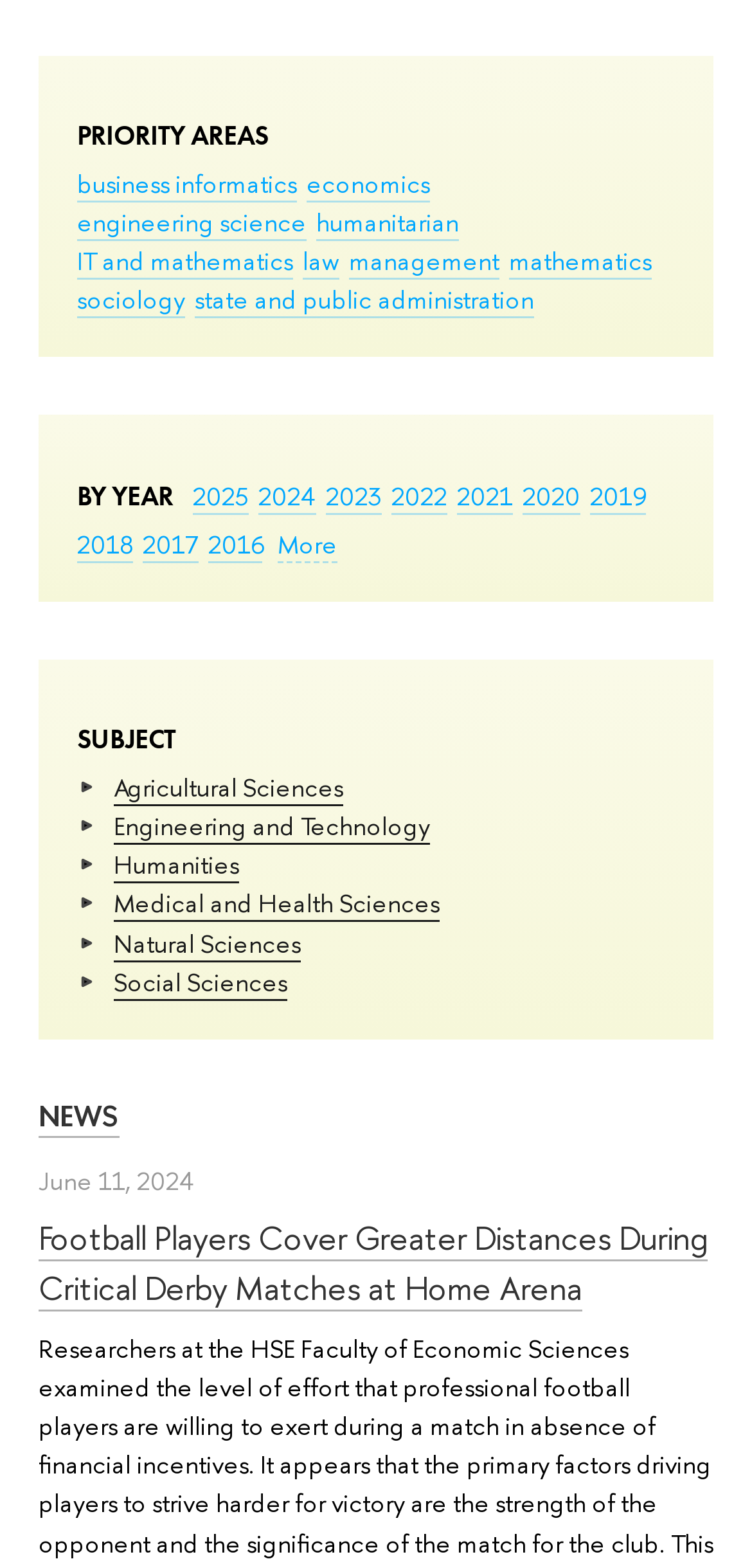What is the subject category above 'Agricultural Sciences'?
By examining the image, provide a one-word or phrase answer.

SUBJECT